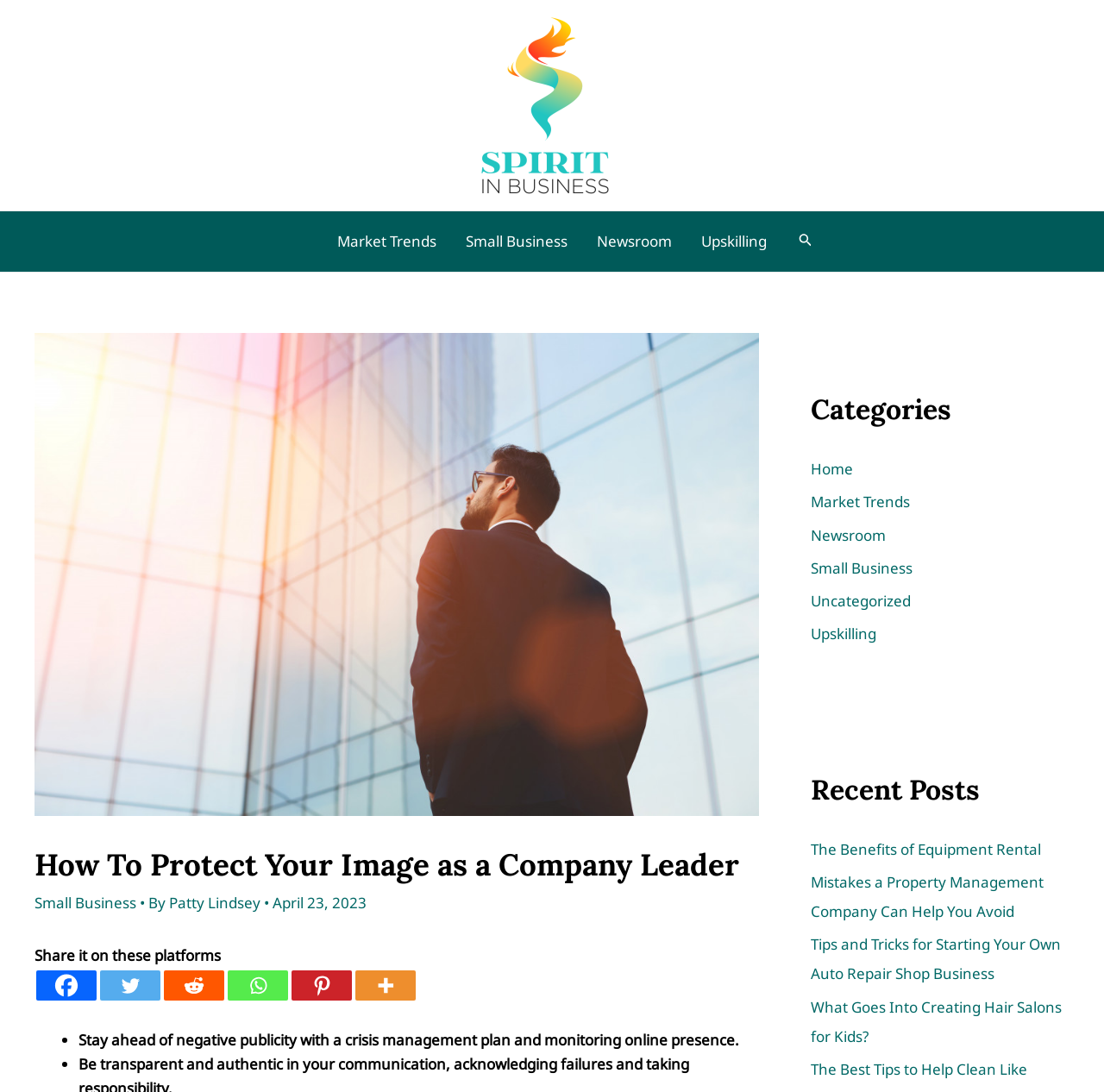What is the purpose of the article?
Kindly give a detailed and elaborate answer to the question.

I found the purpose of the article by reading the introductory text which mentions the importance of protecting one's image as a company leader and provides tips on how to do so.